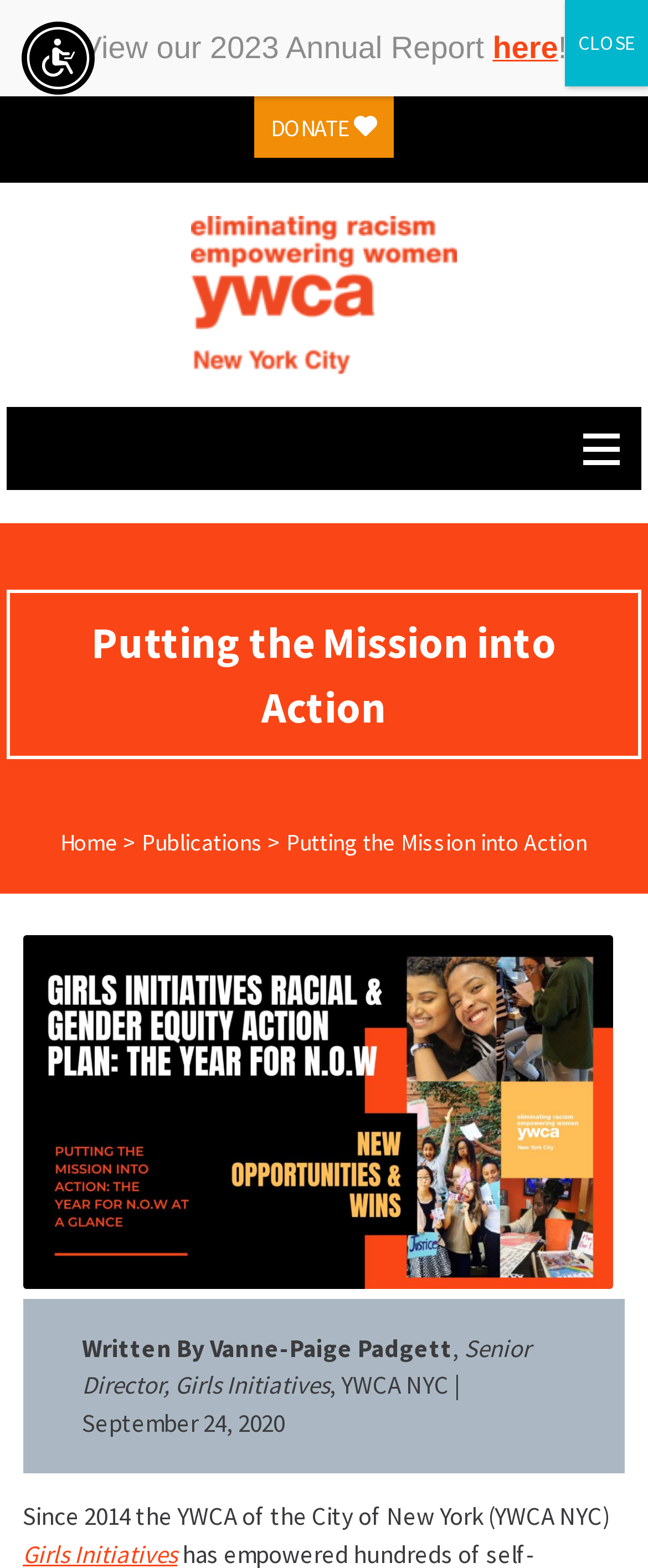What is the phone number of YWCA of the City of New York?
Please provide a comprehensive answer based on the visual information in the image.

I found the phone number by looking at the link element with the text 'Tel.:212.755.4500' at the top of the webpage.